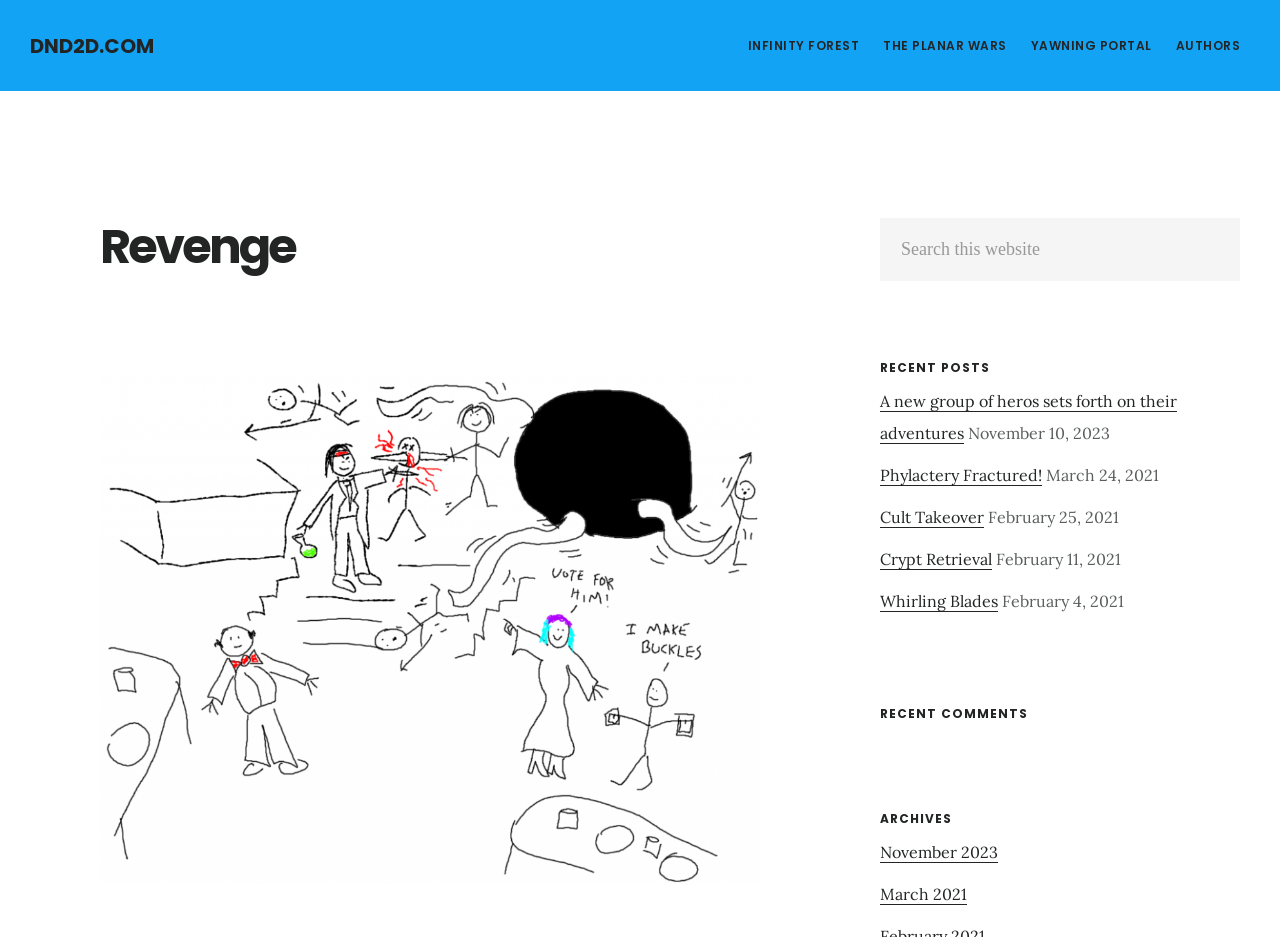Consider the image and give a detailed and elaborate answer to the question: 
What is the text of the first recent post?

I looked at the 'RECENT POSTS' section and found the first link, which has the text 'A new group of heros sets forth on their adventures'.